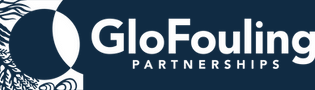Please reply to the following question using a single word or phrase: 
What is the purpose of GloFouling Partnerships?

To address biofouling challenges